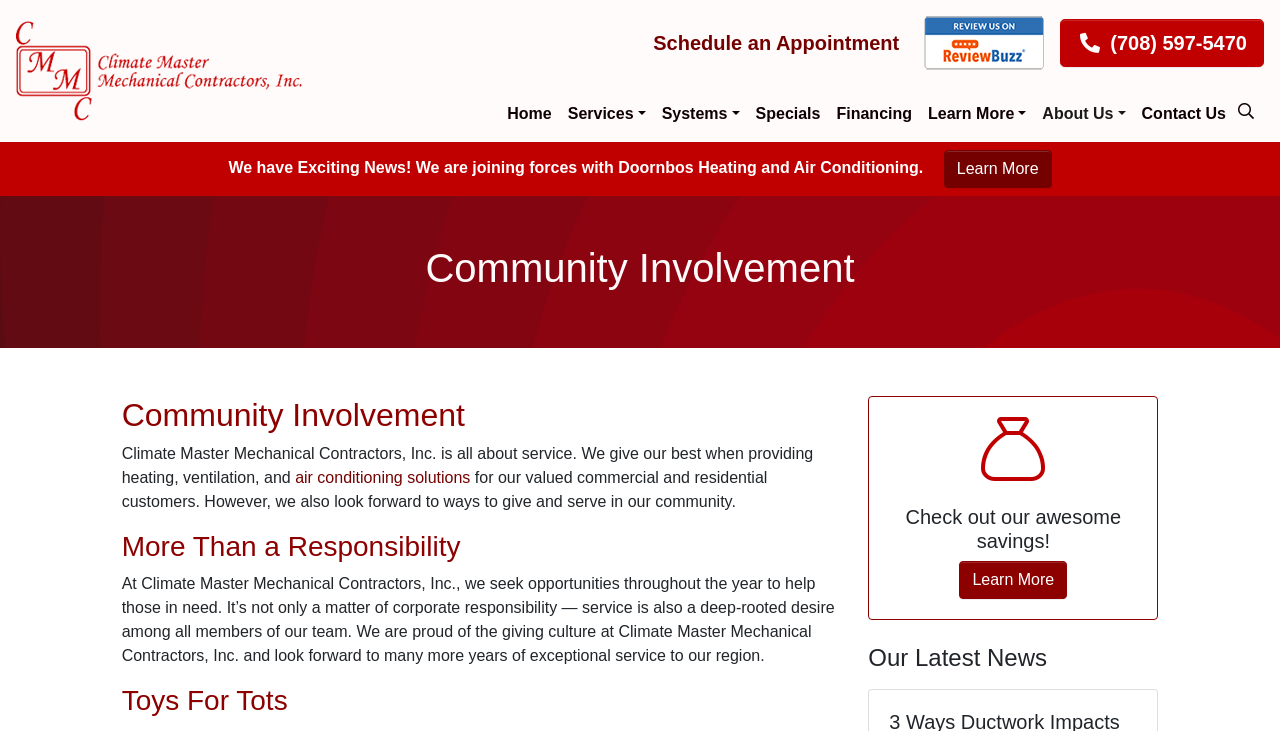Determine the bounding box for the described HTML element: "alt="Centre For Computing History Basket"". Ensure the coordinates are four float numbers between 0 and 1 in the format [left, top, right, bottom].

None